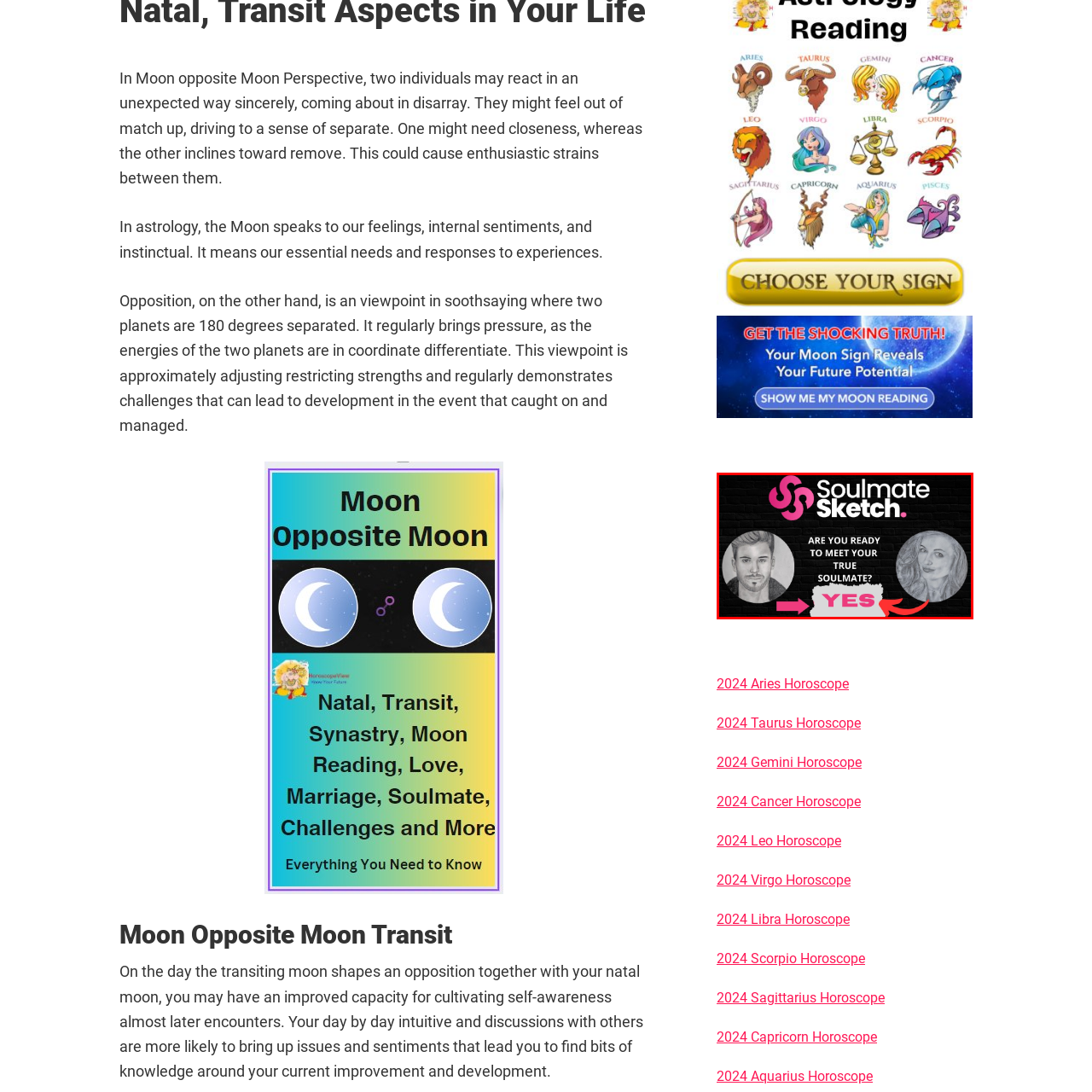Look at the region marked by the red box and describe it extensively.

The image features the logo and promotional material for "Soulmate Sketch," designed to engage viewers about discovering their true soulmate. On the left, there is a stylized illustration of a man with a well-groomed appearance, while on the right, a similarly stylized depiction of a woman, characterized by long, flowing hair, complements the design. 

Prominently displayed in the center is the text, "ARE YOU READY TO MEET YOUR TRUE SOULMATE?" which invites viewers to consider their readiness for this potential connection. Below this question, a large, bold "YES" stands out in vibrant pink font, encased in a white box that draws the eye, emphasizing a call to action. The background features a dark, textured design that enhances the visuals and adds depth to the overall presentation. 

The combination of text and imagery creates an inviting and intriguing atmosphere, aiming to pique the curiosity of individuals interested in romantic connections and soulmate discovery.